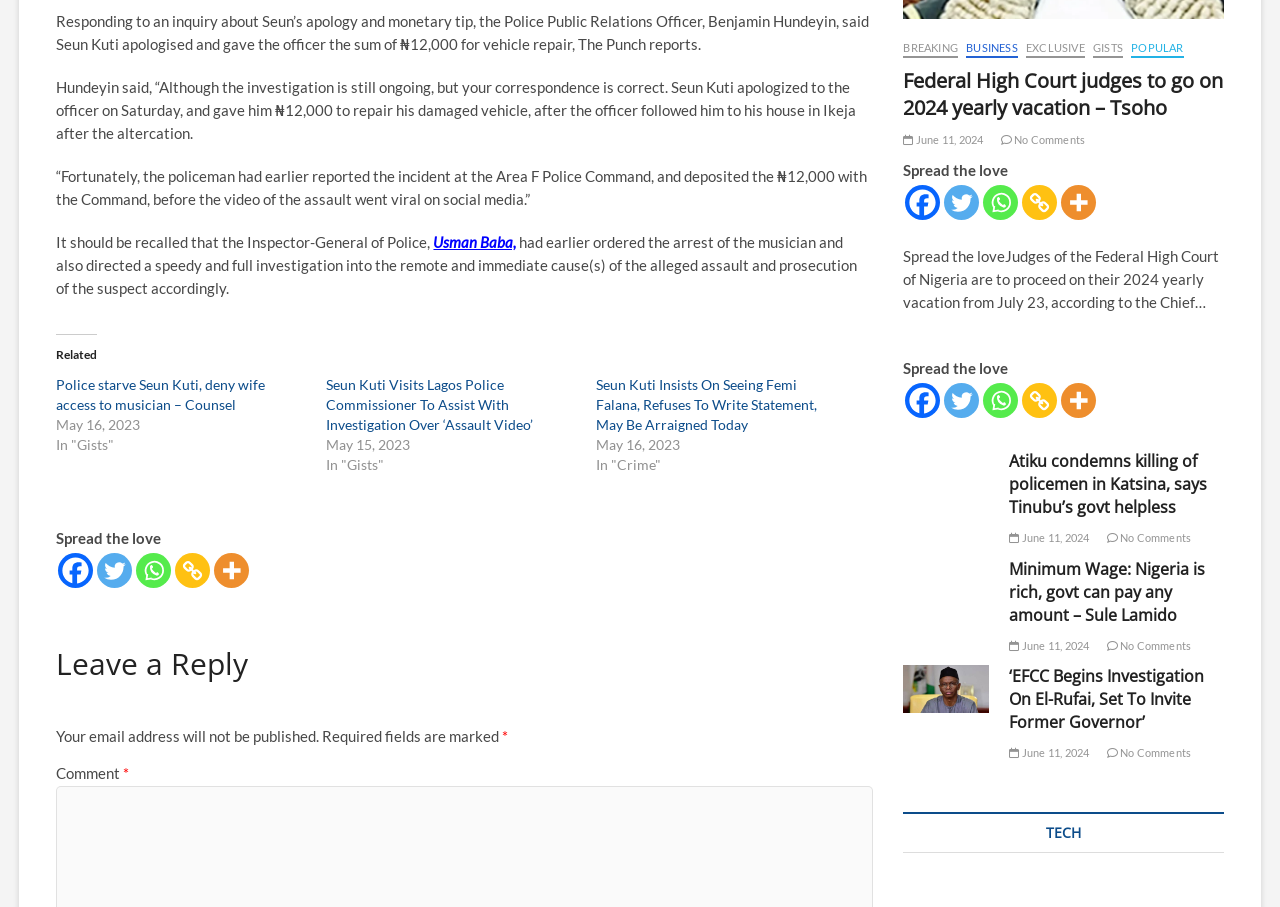Pinpoint the bounding box coordinates of the element to be clicked to execute the instruction: "Share the article on Facebook".

[0.046, 0.61, 0.073, 0.648]